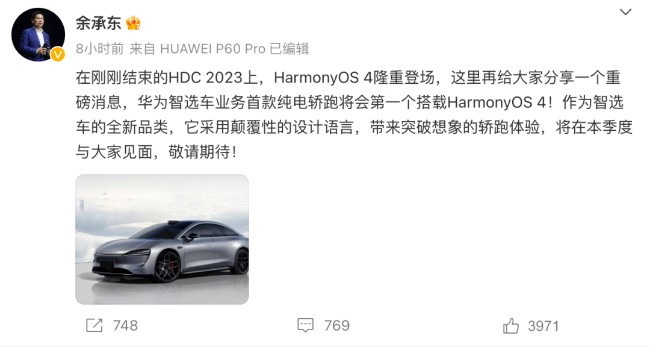Describe every significant element in the image thoroughly.

The image showcases a sleek, modern car that appears to be part of the latest offering from the collaboration between Huawei and Chery. Recently highlighted during the HDC 2023 event, this vehicle features a futuristic design with a streamlined body and bold accents, reflecting innovations in automotive technology. The promotional context suggests that this car will incorporate advanced features, including a large suspended central control screen and a new multi-function steering wheel, though details have yet to be officially confirmed. The accompanying text emphasizes Huawei's growing commitment to smart automotive solutions and anticipates a significant evolution in user experiences with this new model.